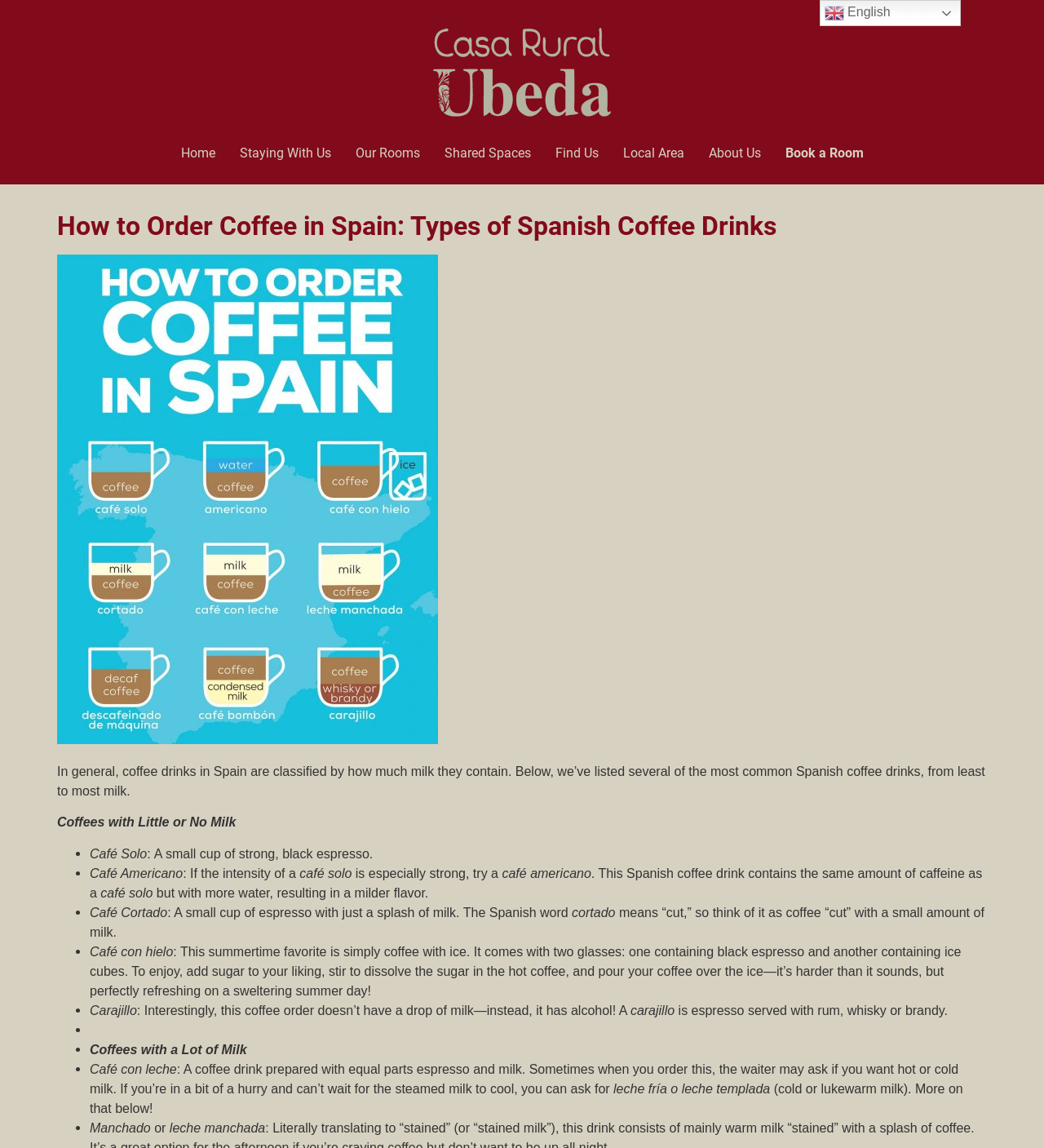Describe the webpage in detail, including text, images, and layout.

The webpage is about "How to Order Coffee in Spain: Types of Spanish Coffee Drinks" and is provided by Casa Rural Ubeda. At the top of the page, there is a logo of Casa Rural Ubeda, which is an image with a link to the website's homepage. Below the logo, there is a navigation menu with 8 links: Home, Staying With Us, Our Rooms, Shared Spaces, Find Us, Local Area, About Us, and Book a Room.

The main content of the webpage is divided into two sections: "Coffees with Little or No Milk" and "Coffees with a Lot of Milk". The first section lists 5 types of Spanish coffee drinks with little or no milk, including Café Solo, Café Americano, Café Cortado, Café con hielo, and Carajillo. Each type of coffee is described in a few sentences, and some have additional information about how to prepare or enjoy them.

The second section lists 2 types of Spanish coffee drinks with a lot of milk, including Café con leche and Manchado. Similar to the first section, each type of coffee is described in a few sentences, and some have additional information about how to prepare or enjoy them.

At the bottom of the page, there is a link to switch the language to English, accompanied by a small flag icon.